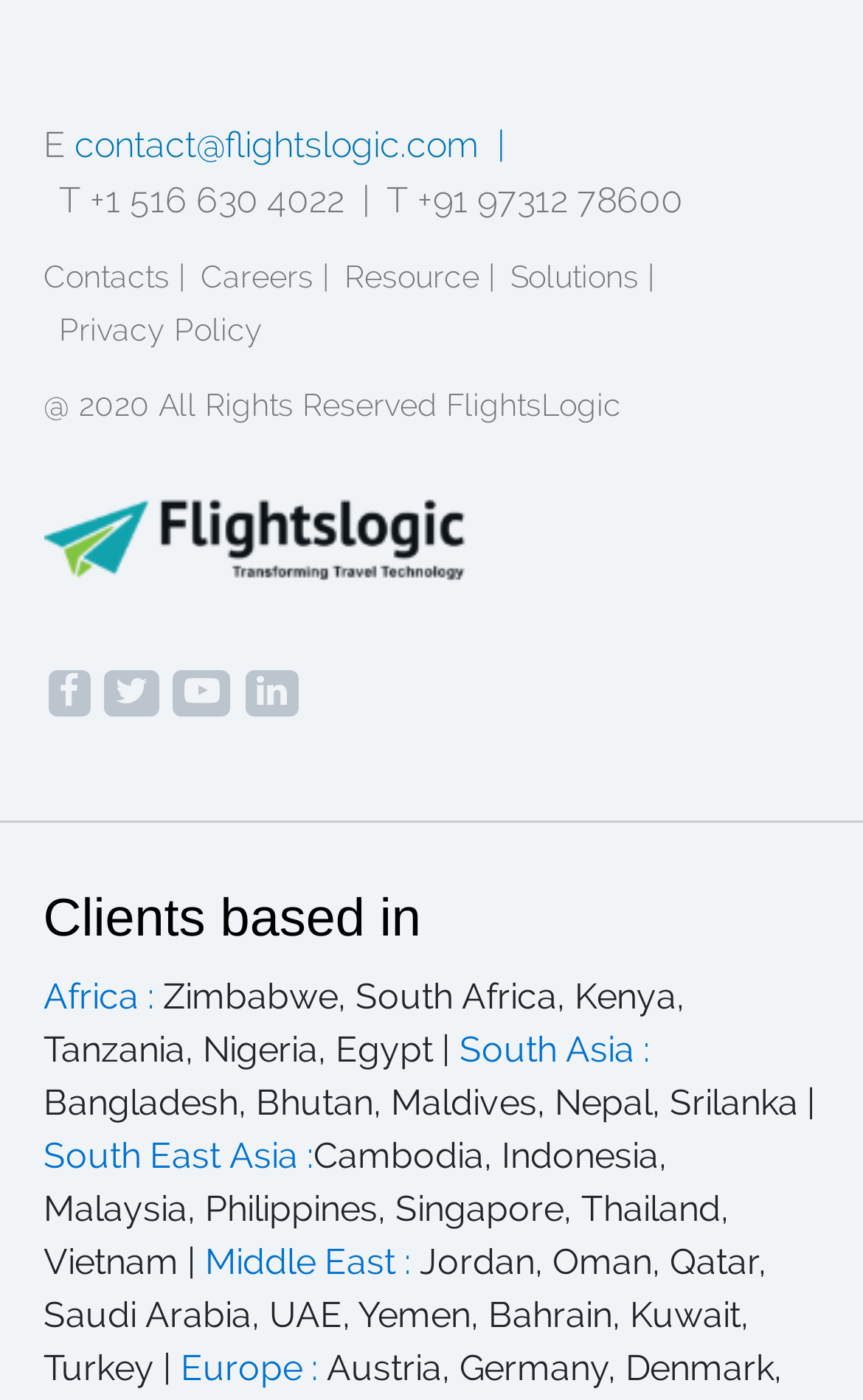Please specify the bounding box coordinates of the area that should be clicked to accomplish the following instruction: "Read the privacy policy". The coordinates should consist of four float numbers between 0 and 1, i.e., [left, top, right, bottom].

[0.068, 0.223, 0.304, 0.249]